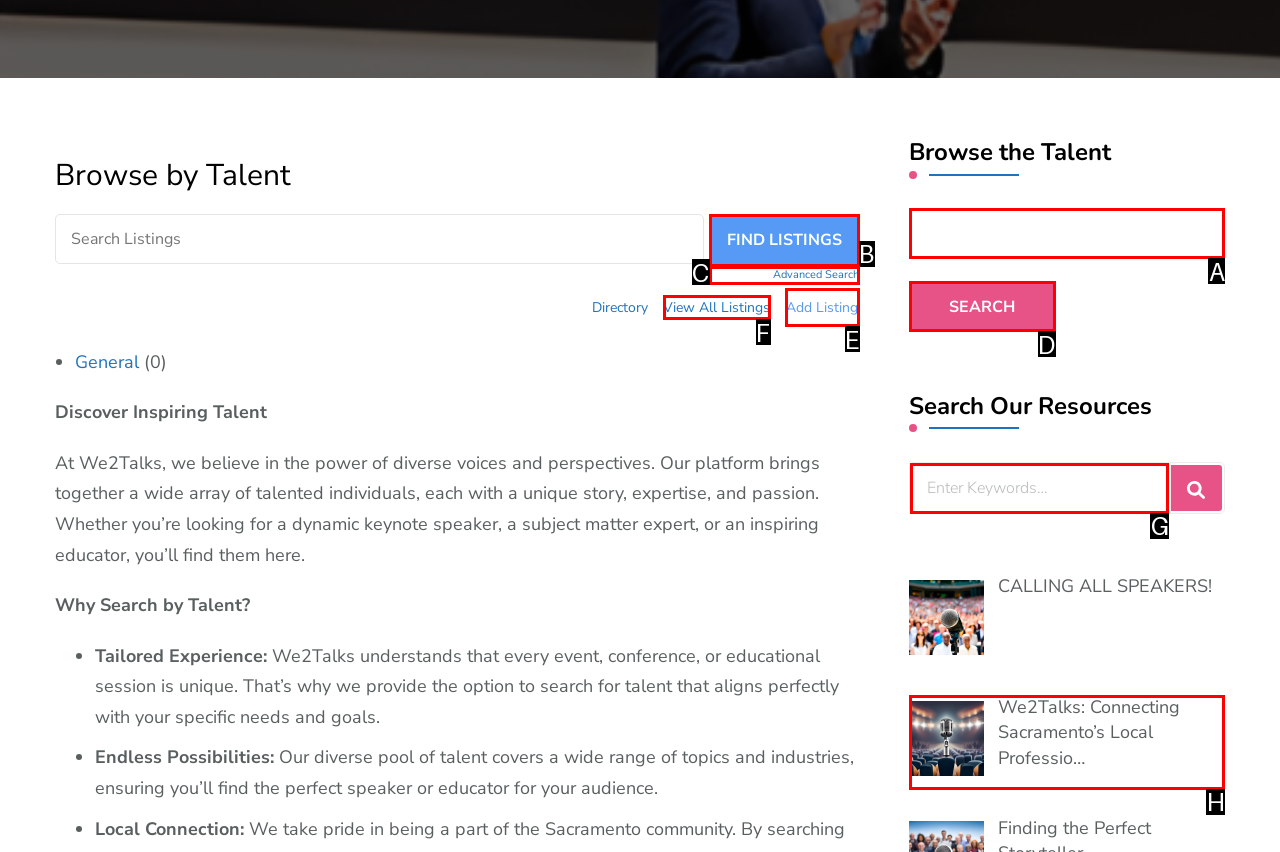From the options presented, which lettered element matches this description: Advanced Search
Reply solely with the letter of the matching option.

C